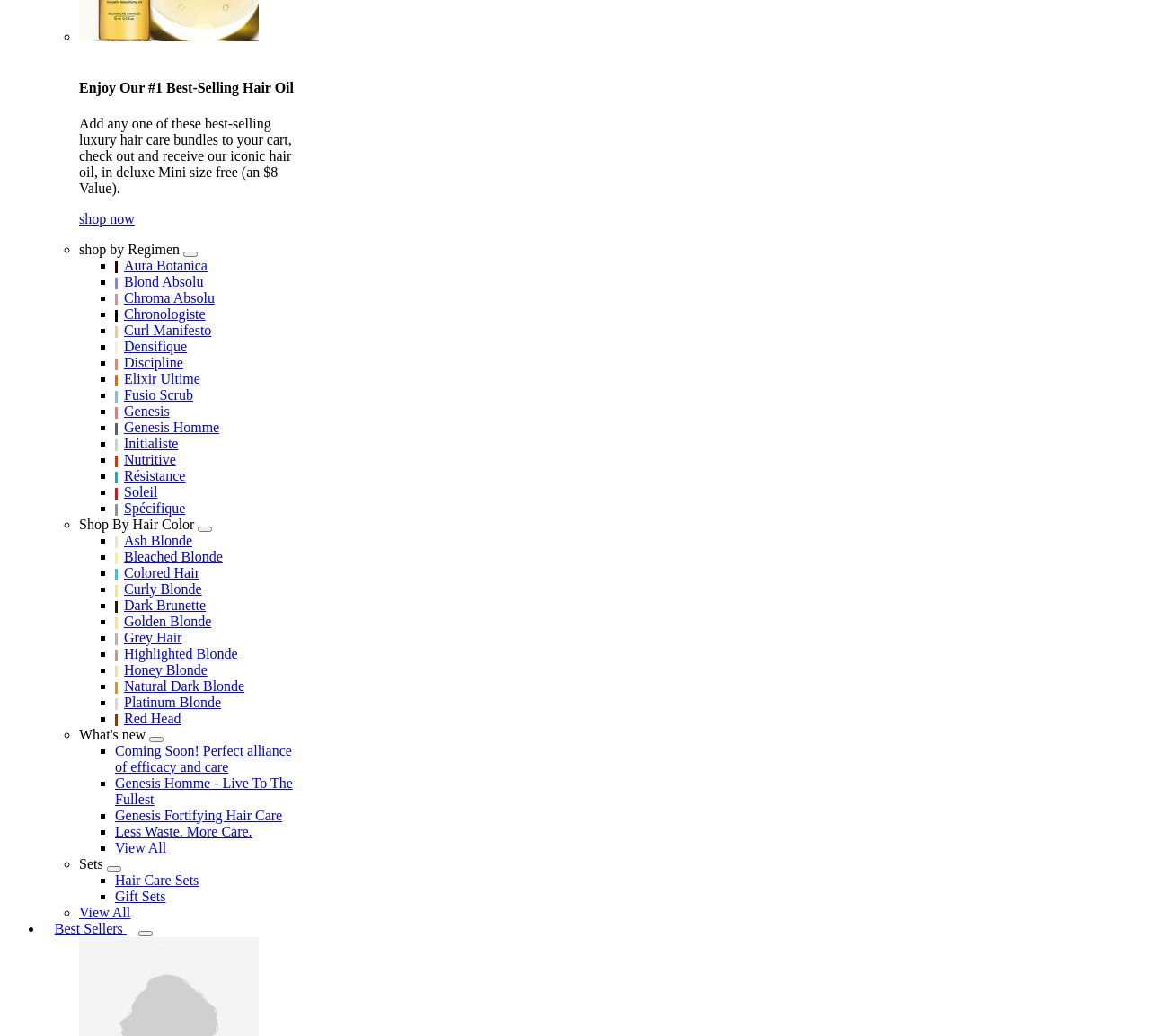Give the bounding box coordinates for this UI element: "Hair Care Sets". The coordinates should be four float numbers between 0 and 1, arranged as [left, top, right, bottom].

[0.1, 0.842, 0.173, 0.856]